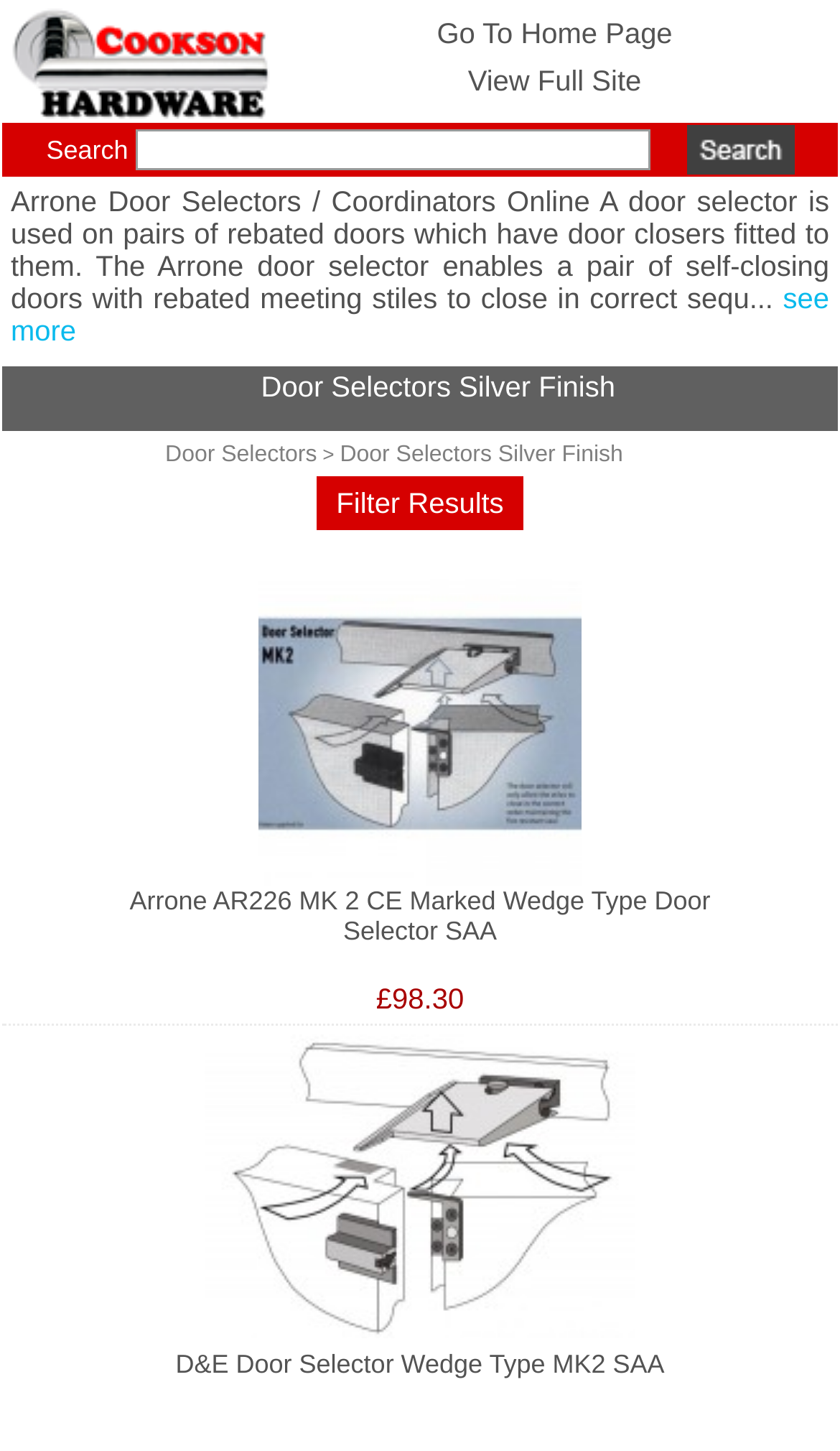Can you pinpoint the bounding box coordinates for the clickable element required for this instruction: "Filter results"? The coordinates should be four float numbers between 0 and 1, i.e., [left, top, right, bottom].

[0.377, 0.328, 0.623, 0.365]